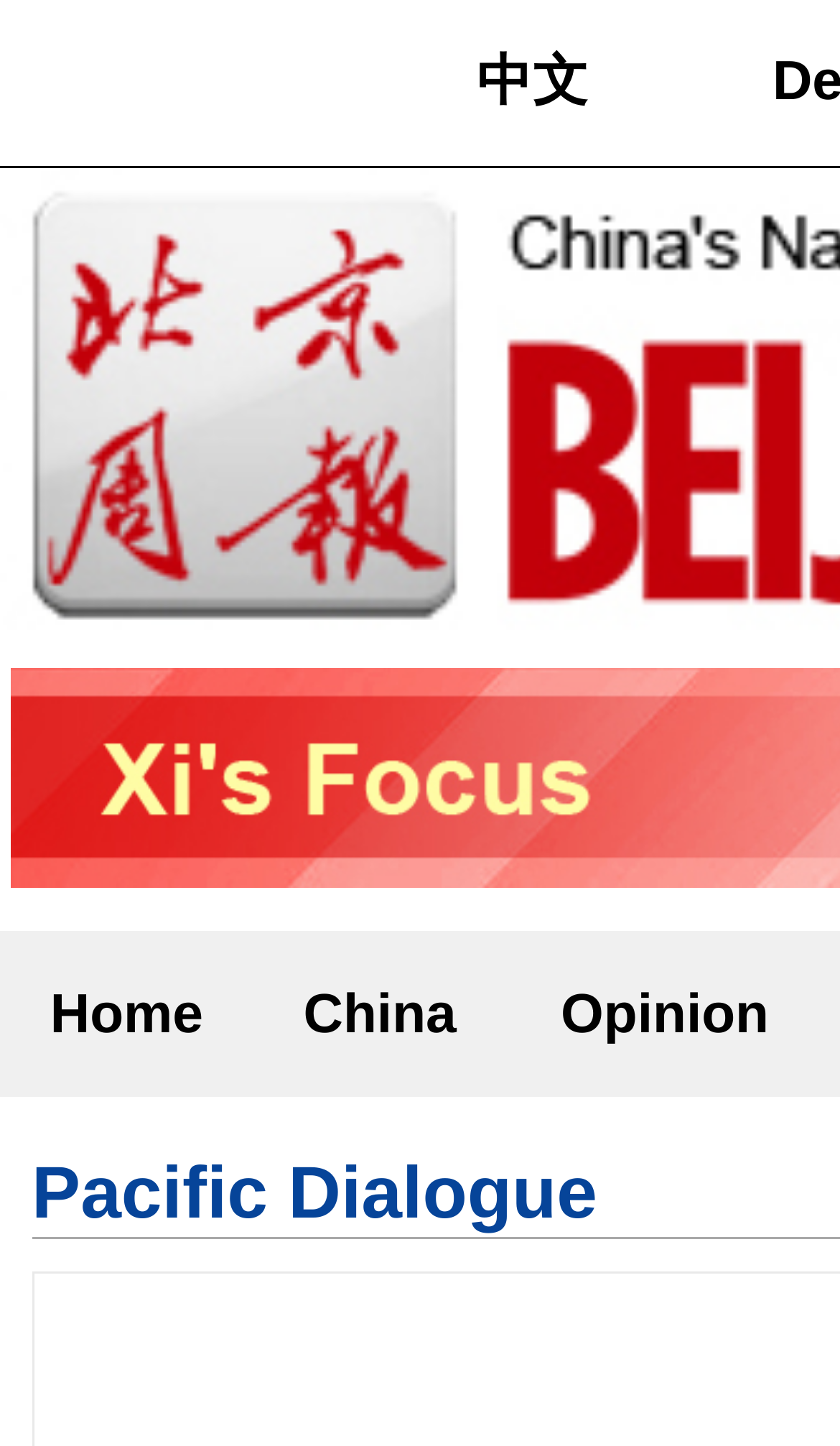Give the bounding box coordinates for the element described by: "中文".

[0.568, 0.036, 0.701, 0.078]